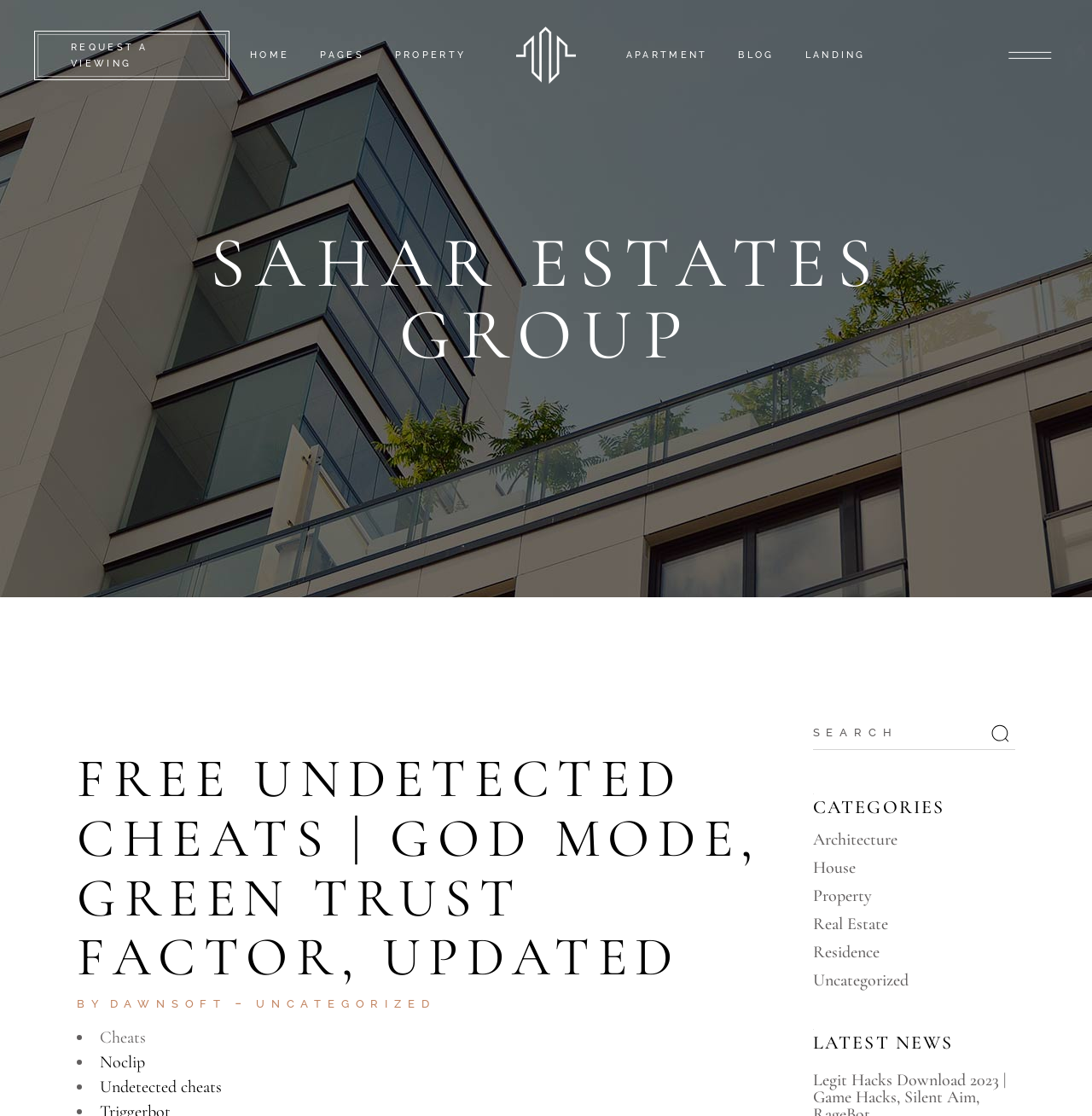What is the text of the first link in the left menu?
Answer the question with detailed information derived from the image.

I looked at the first link element in the 'Divided Left Menu' navigation and found that its text is 'HOME'.